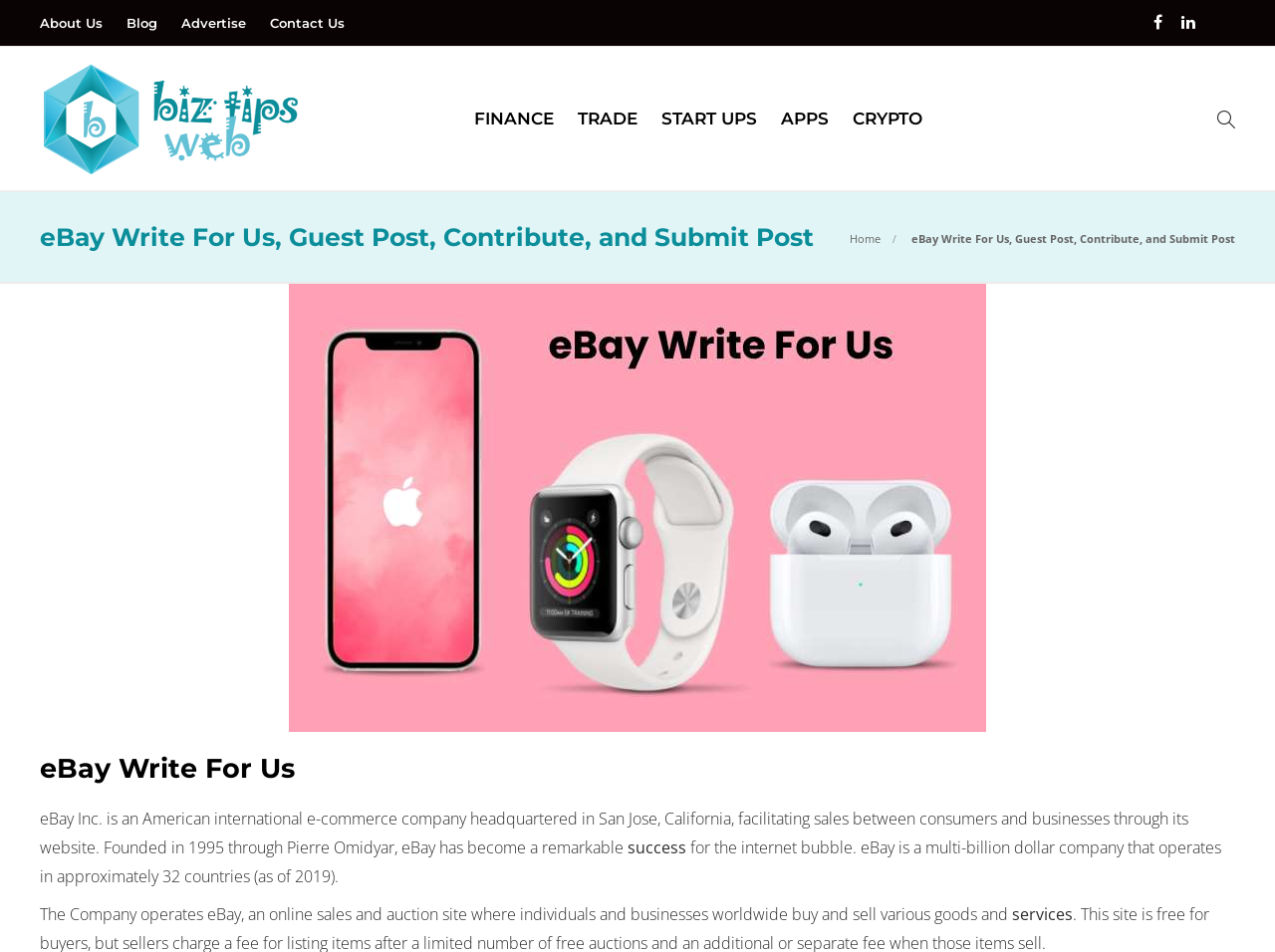Identify the bounding box for the UI element described as: "Finance". Ensure the coordinates are four float numbers between 0 and 1, formatted as [left, top, right, bottom].

[0.372, 0.085, 0.435, 0.164]